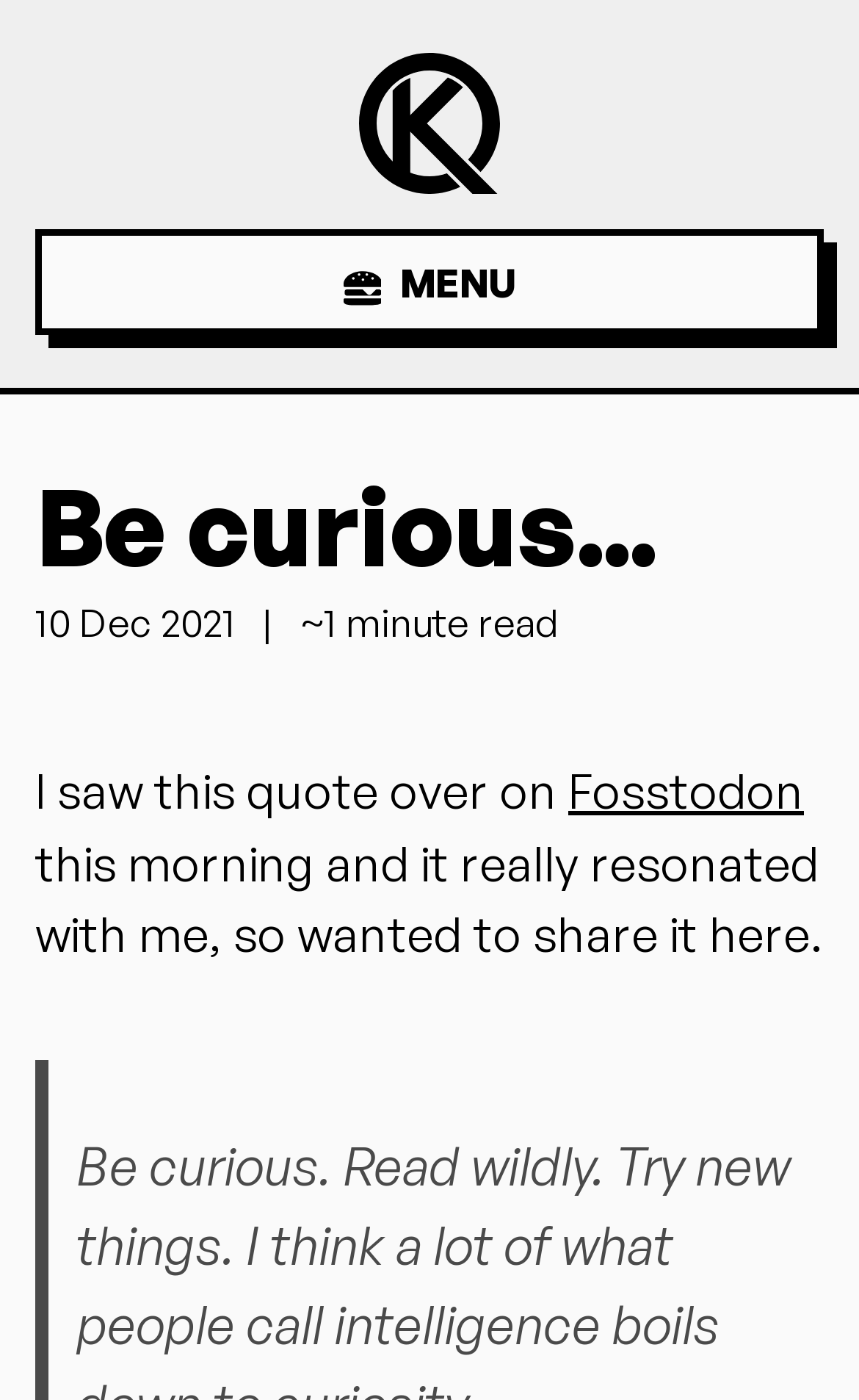Please answer the following query using a single word or phrase: 
What is the estimated reading time of the post?

~1 minute